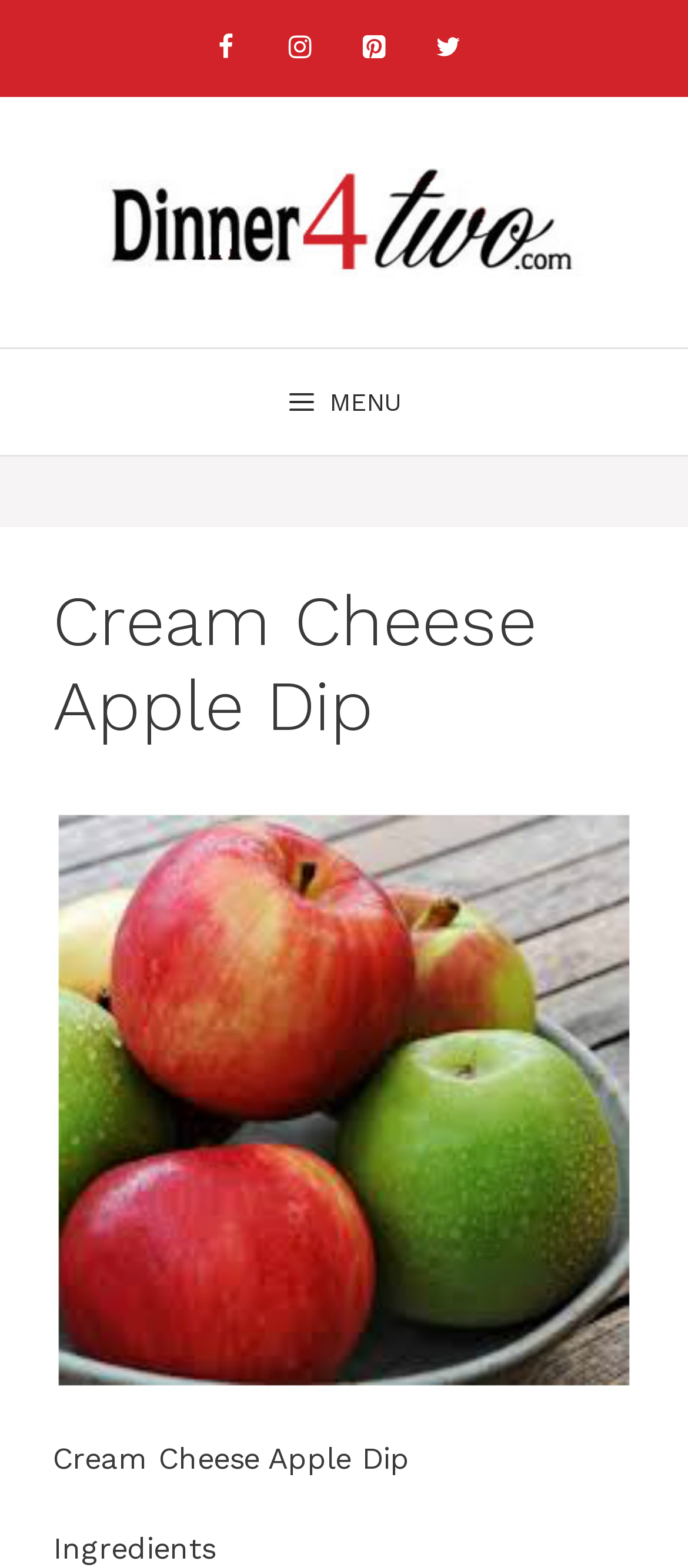What is the name of the social media platform on the top left?
Refer to the screenshot and respond with a concise word or phrase.

Facebook